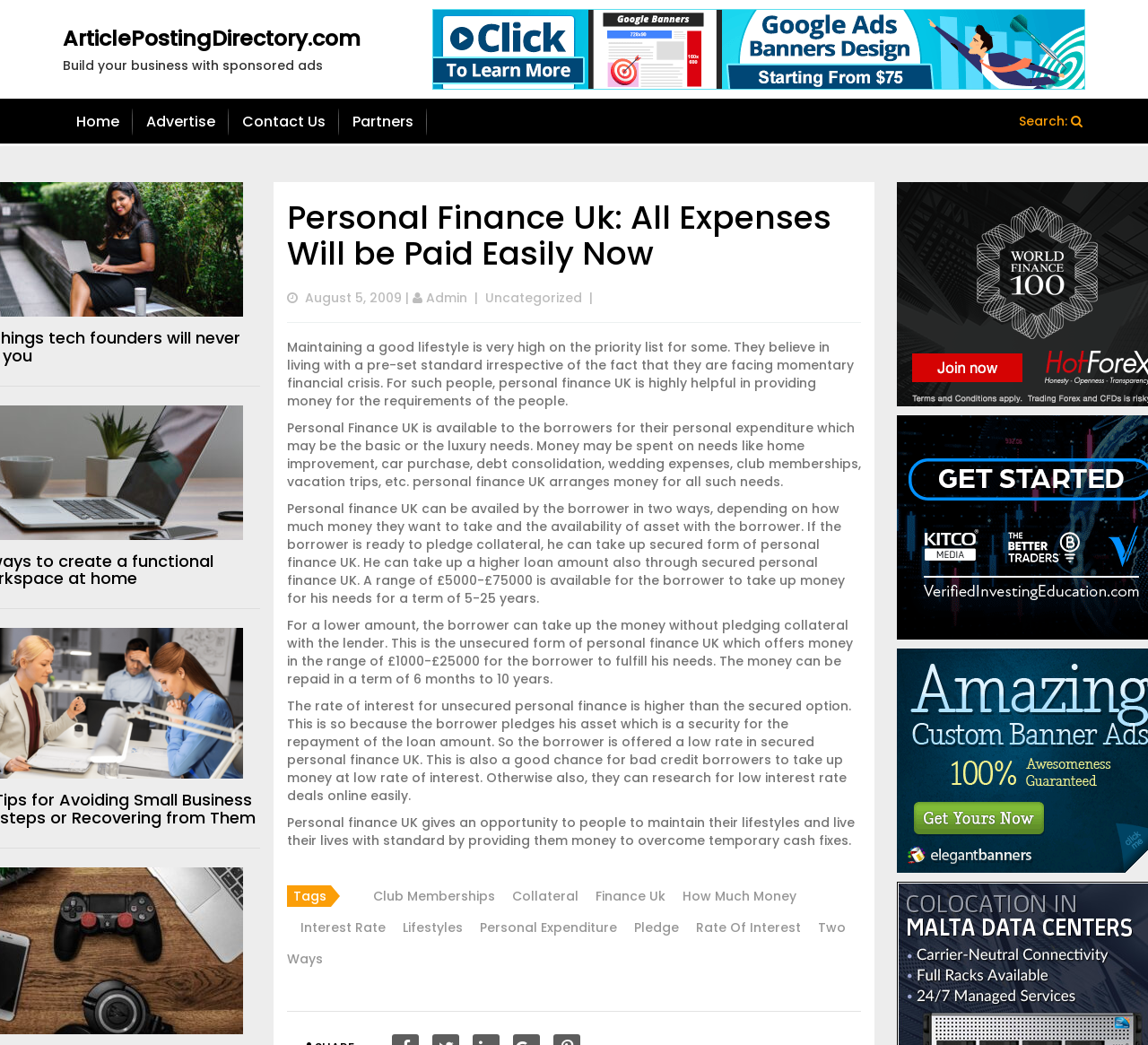Find the bounding box coordinates of the element you need to click on to perform this action: 'Contact 'Admin''. The coordinates should be represented by four float values between 0 and 1, in the format [left, top, right, bottom].

[0.371, 0.277, 0.407, 0.294]